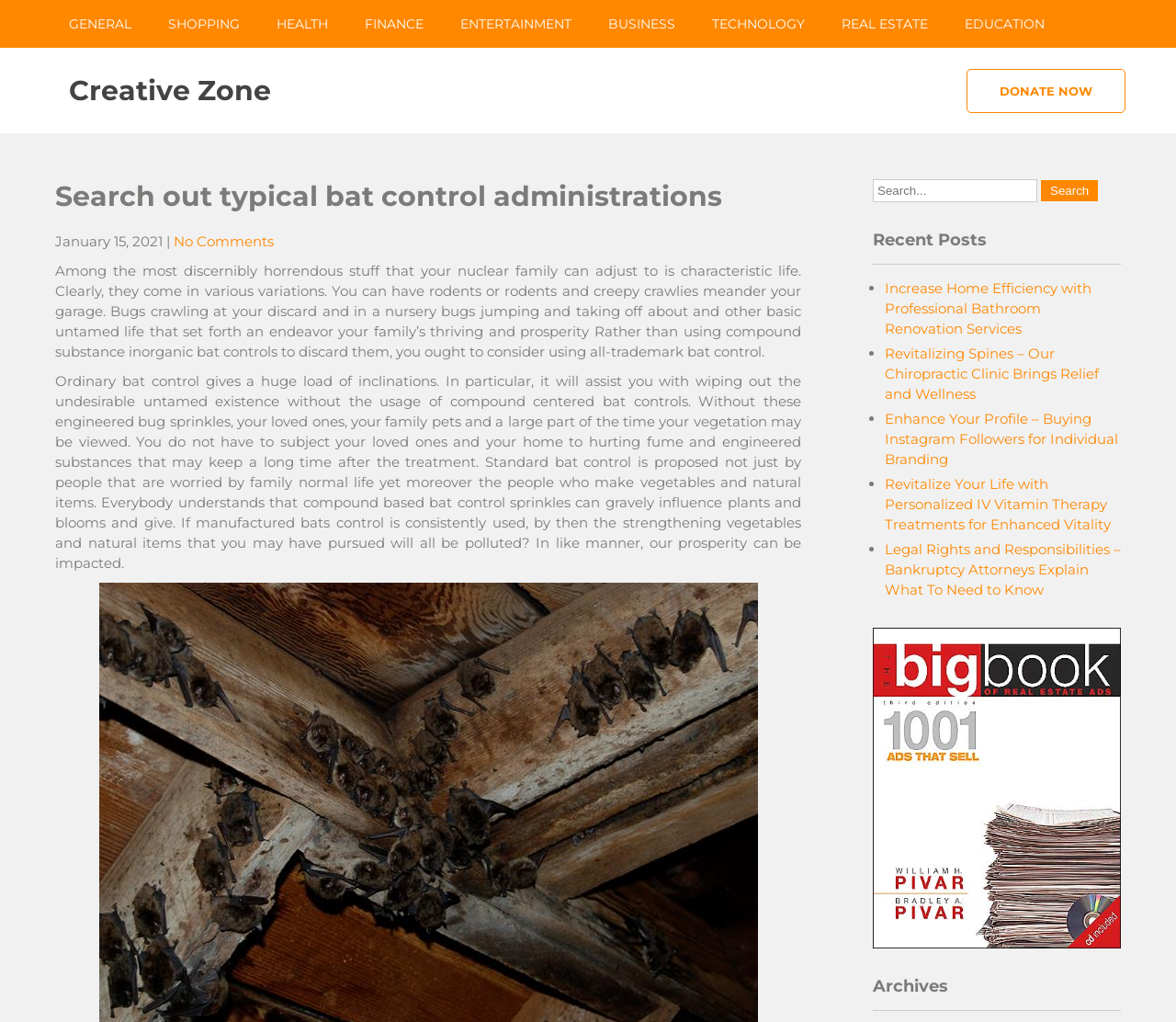What type of content is listed under 'Recent Posts'?
Refer to the image and provide a one-word or short phrase answer.

Blog posts